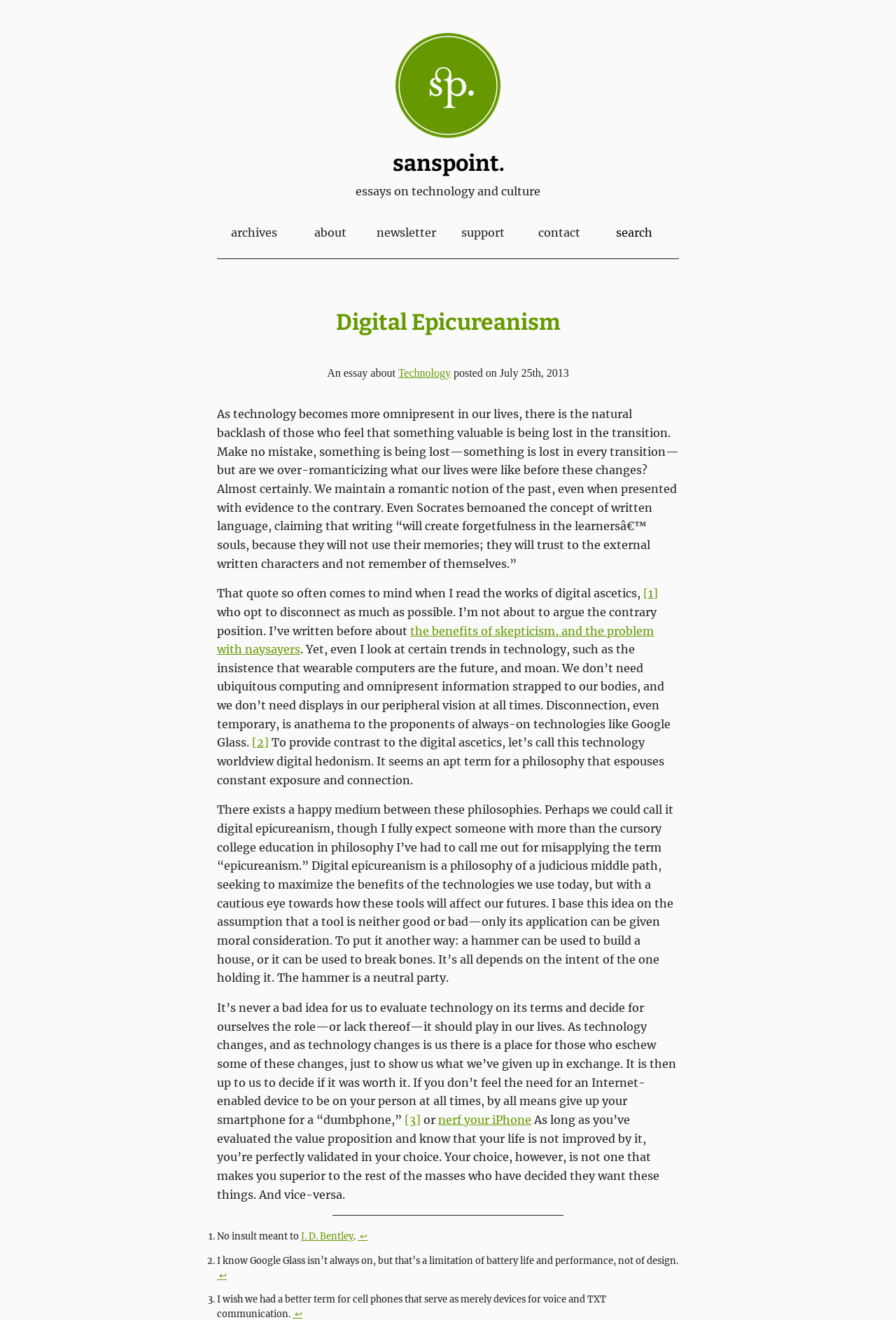Deliver a detailed narrative of the webpage's visual and textual elements.

The webpage is a blog post titled "Digital Epicureanism" with a subtitle "essays on technology and culture". At the top, there is a header section with a link to the blog's homepage, "Sanspoint", and a navigation menu with links to "archives", "about", "newsletter", "support", and "contact". 

Below the header, there is a search box with a label "search". 

The main content of the blog post is a long essay that discusses the role of technology in our lives. The essay is divided into several paragraphs, with links to external sources and references scattered throughout. The text explores the idea of "digital epicureanism", which is described as a philosophy that seeks to maximize the benefits of technology while being cautious of its effects on our futures. 

The essay also mentions the concept of "digital ascetics" who opt to disconnect from technology as much as possible, and "digital hedonism" which promotes constant exposure and connection. The author argues that there is a happy medium between these two philosophies, and that it's essential to evaluate technology on its terms and decide for ourselves the role it should play in our lives.

At the bottom of the page, there is a horizontal separator line, followed by a list of footnotes with links to external sources.